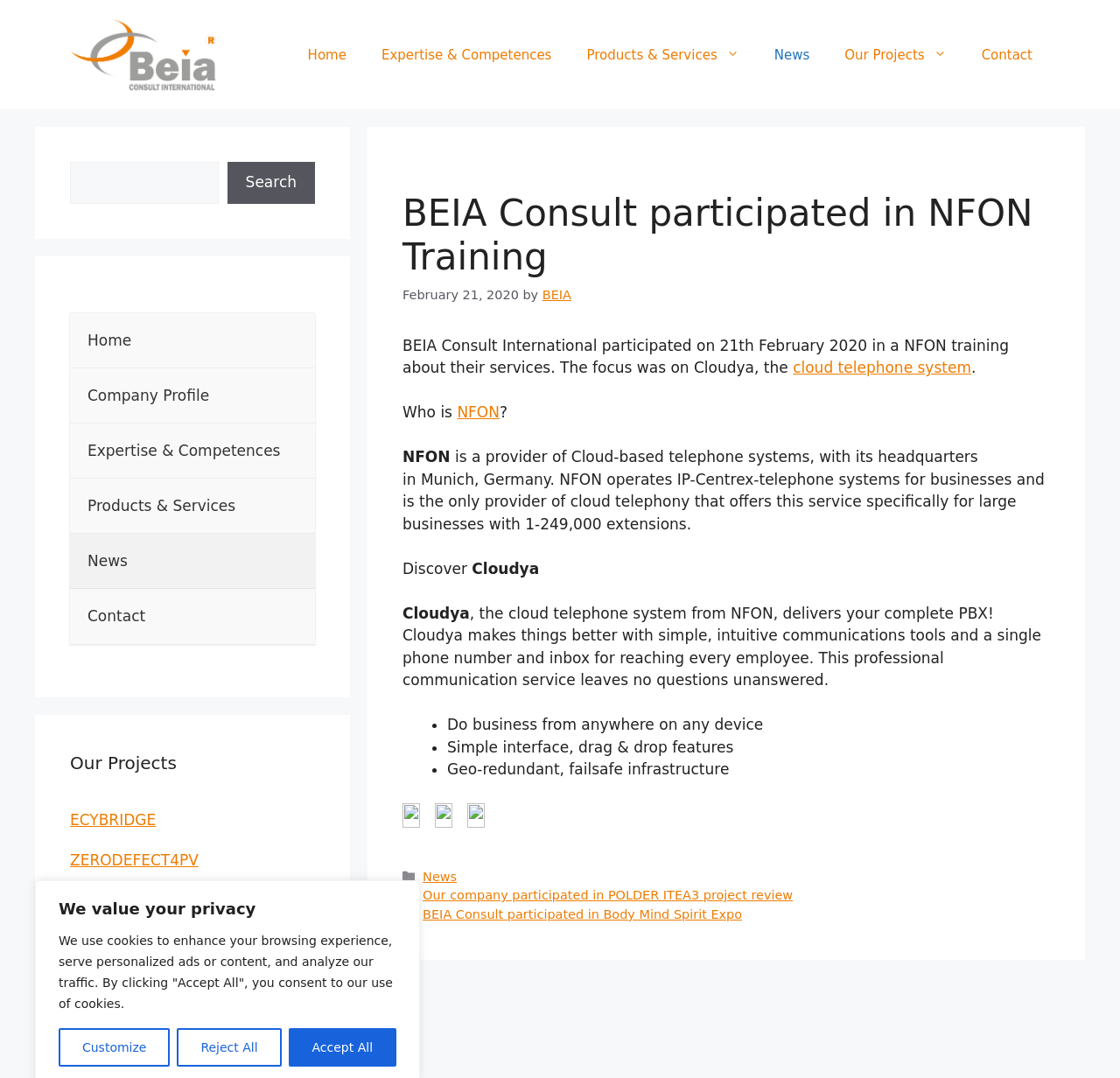Use a single word or phrase to answer the question: What is the focus of NFON's services?

Cloudya